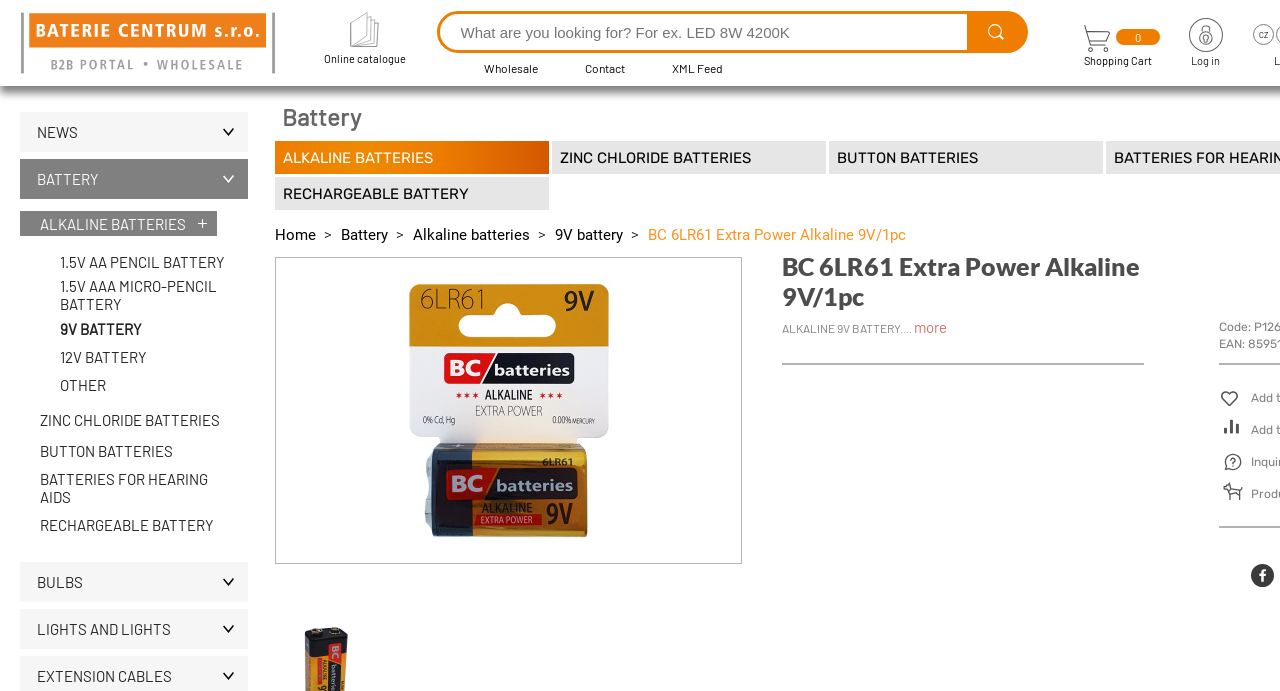What is the name of the product being displayed?
Based on the image, please offer an in-depth response to the question.

The name of the product being displayed is 'BC 6LR61 Extra Power Alkaline 9V/1pc', which can be found in the heading element and the link element with the same text content.